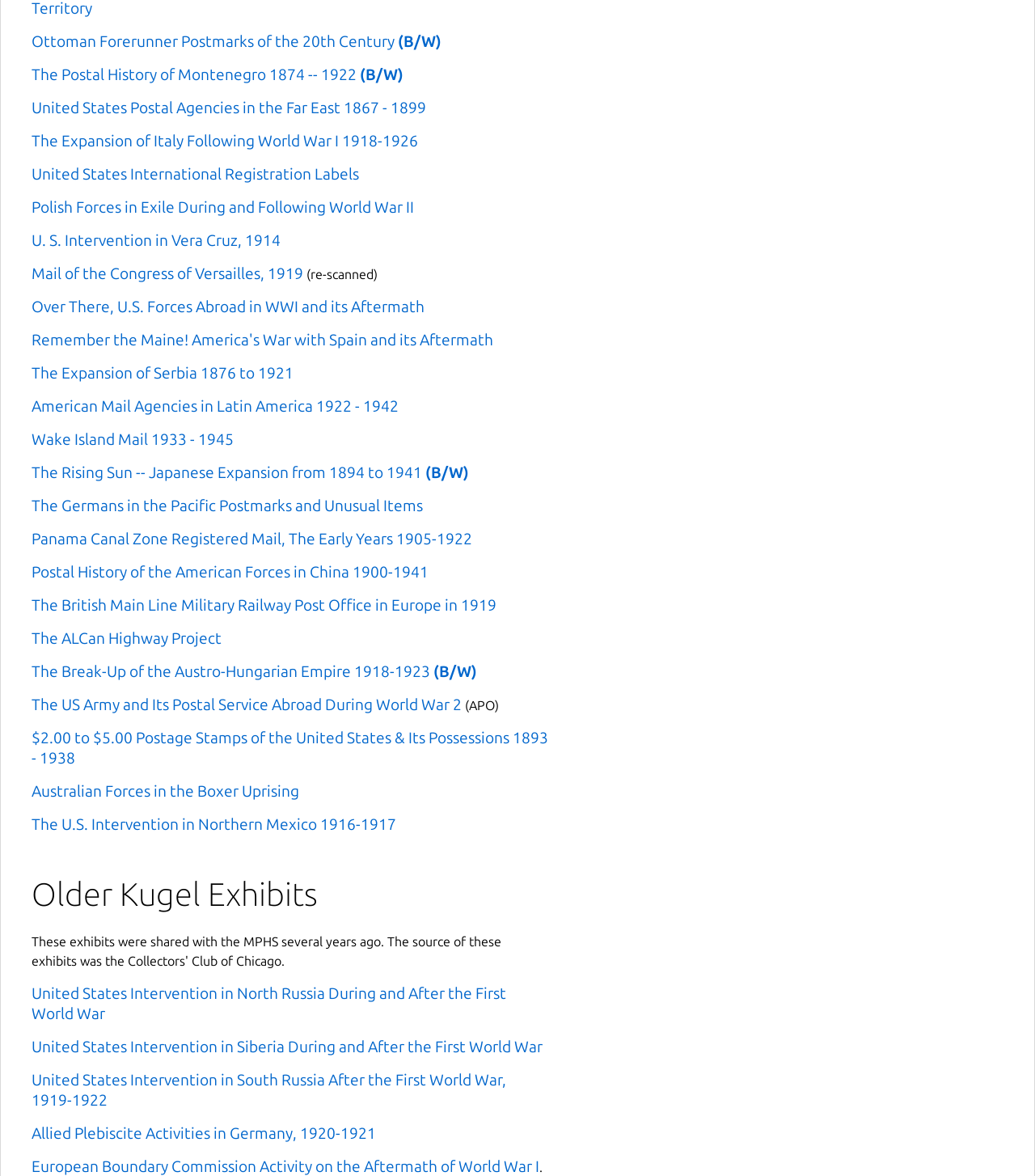Specify the bounding box coordinates of the element's area that should be clicked to execute the given instruction: "Explore United States Postal Agencies in the Far East 1867 - 1899". The coordinates should be four float numbers between 0 and 1, i.e., [left, top, right, bottom].

[0.031, 0.084, 0.412, 0.099]